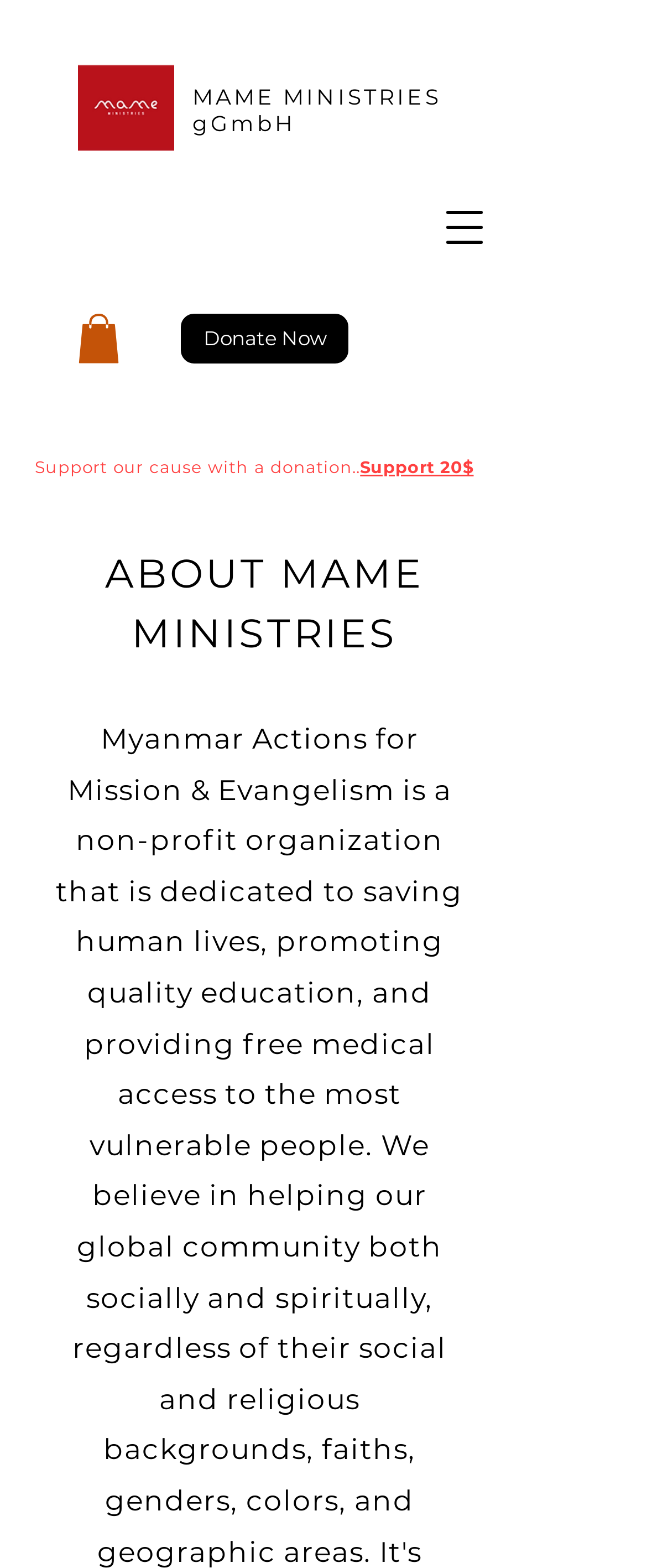Answer the question below in one word or phrase:
What is the logo of MAME MINISTRIES?

MAME gGmbH Logo